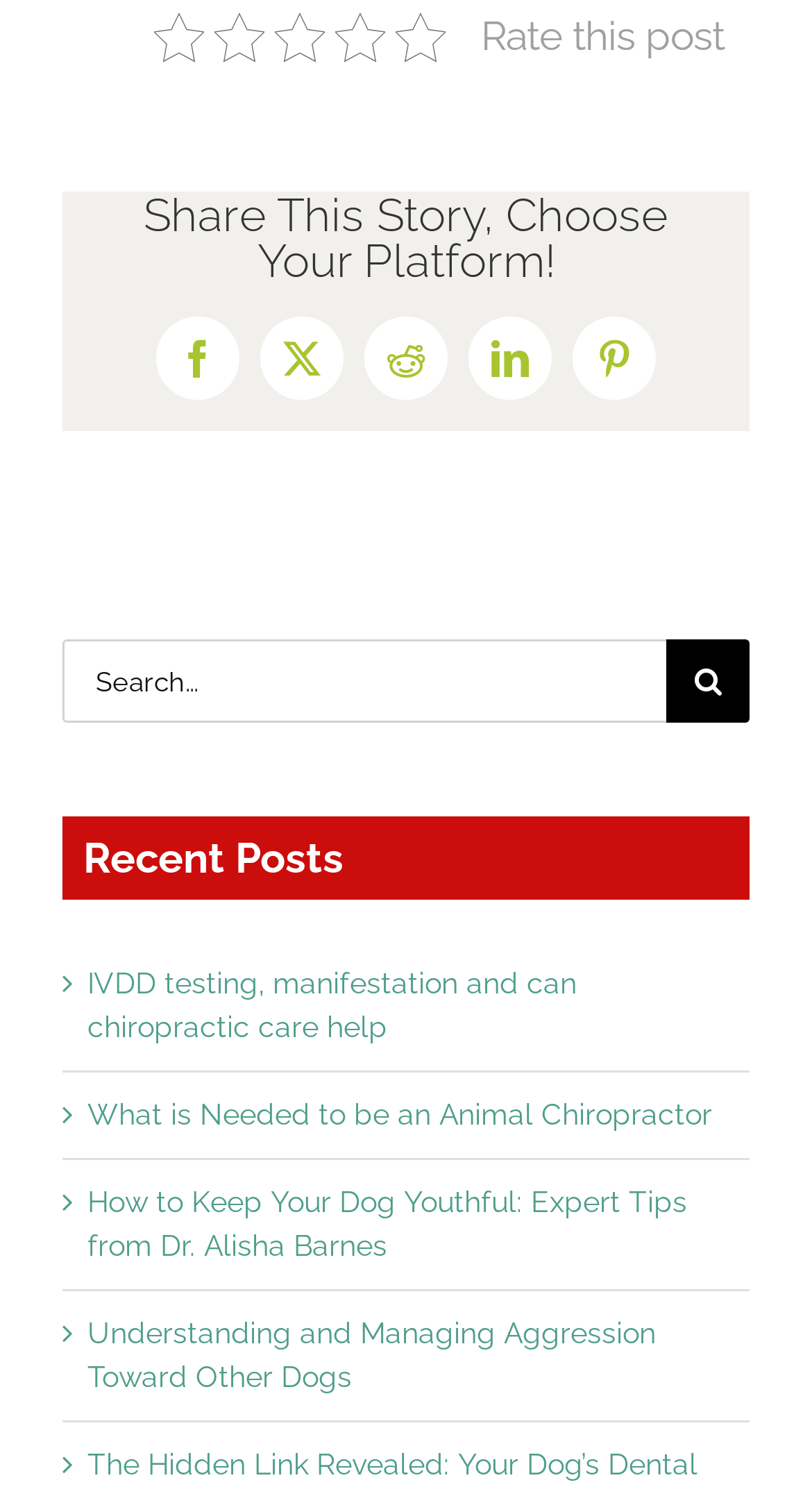Please determine the bounding box coordinates of the area that needs to be clicked to complete this task: 'Search for something'. The coordinates must be four float numbers between 0 and 1, formatted as [left, top, right, bottom].

[0.077, 0.43, 0.923, 0.486]